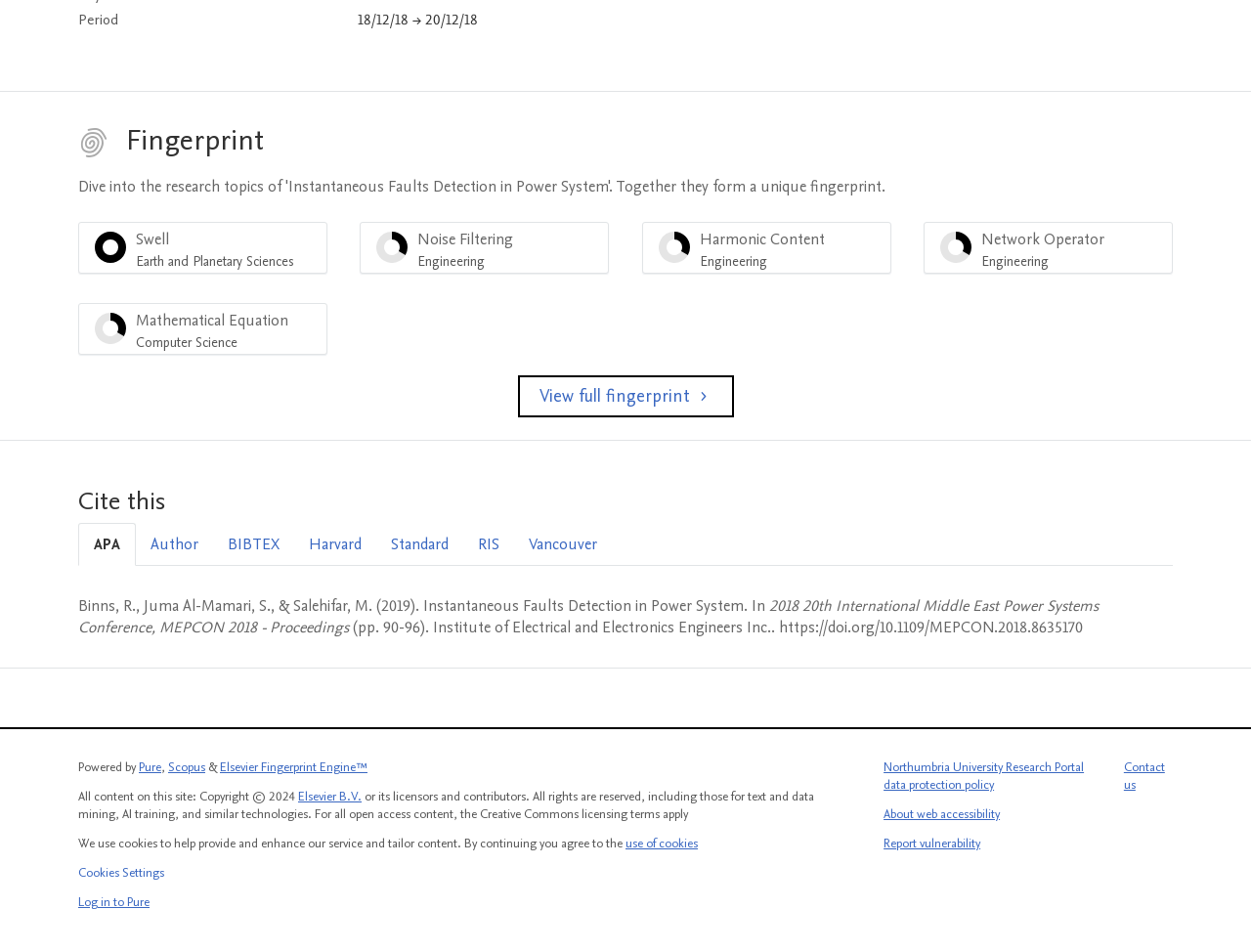Using the information from the screenshot, answer the following question thoroughly:
What is the title of the publication?

The title of the publication can be found in the 'Cite this' section, where the full citation is provided, including the title 'Instantaneous Faults Detection in Power System'.